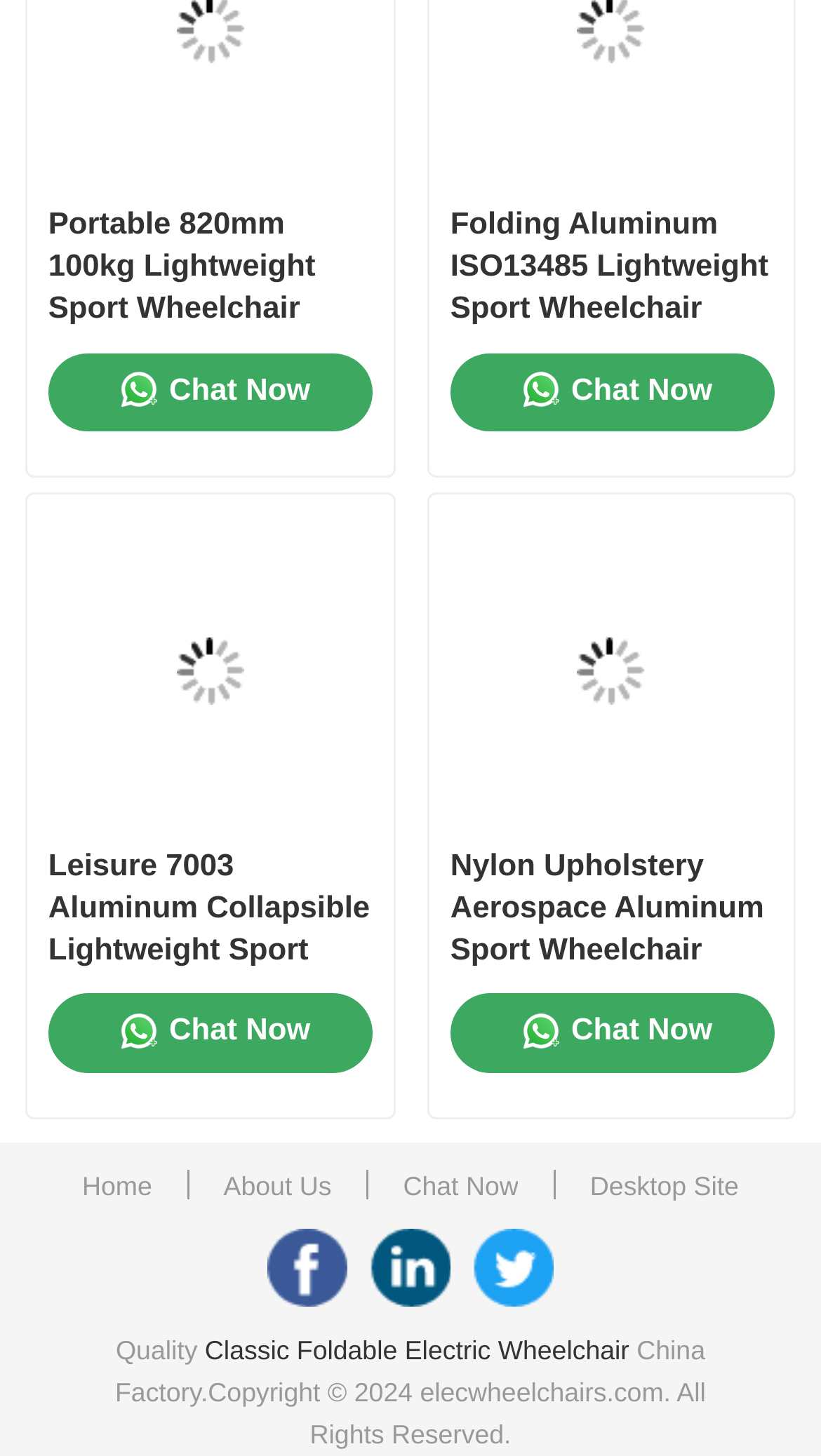Indicate the bounding box coordinates of the element that must be clicked to execute the instruction: "Click on the 'Home' link". The coordinates should be given as four float numbers between 0 and 1, i.e., [left, top, right, bottom].

[0.08, 0.108, 0.92, 0.187]